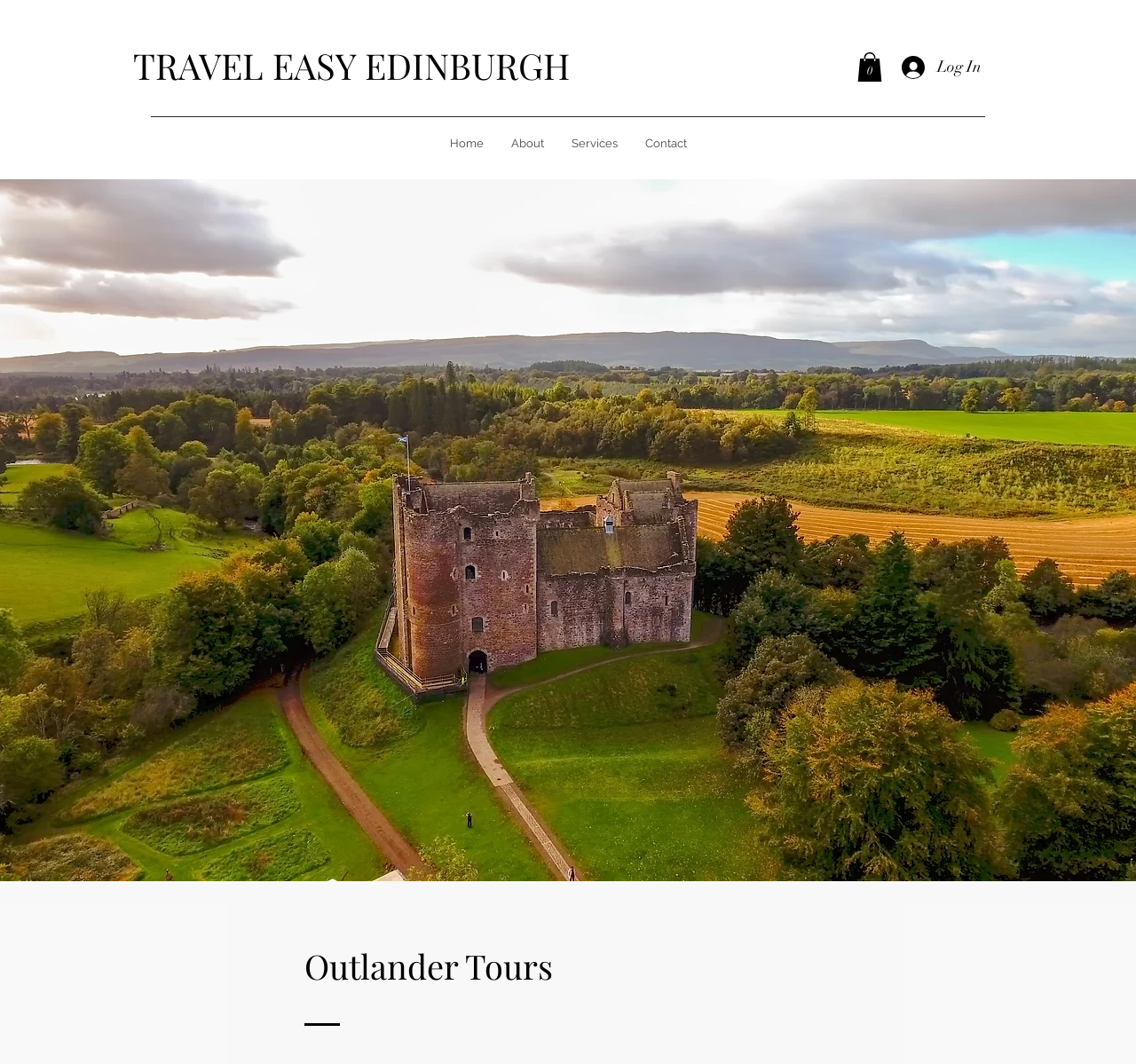Use a single word or phrase to answer the following:
How many items are in the cart?

0